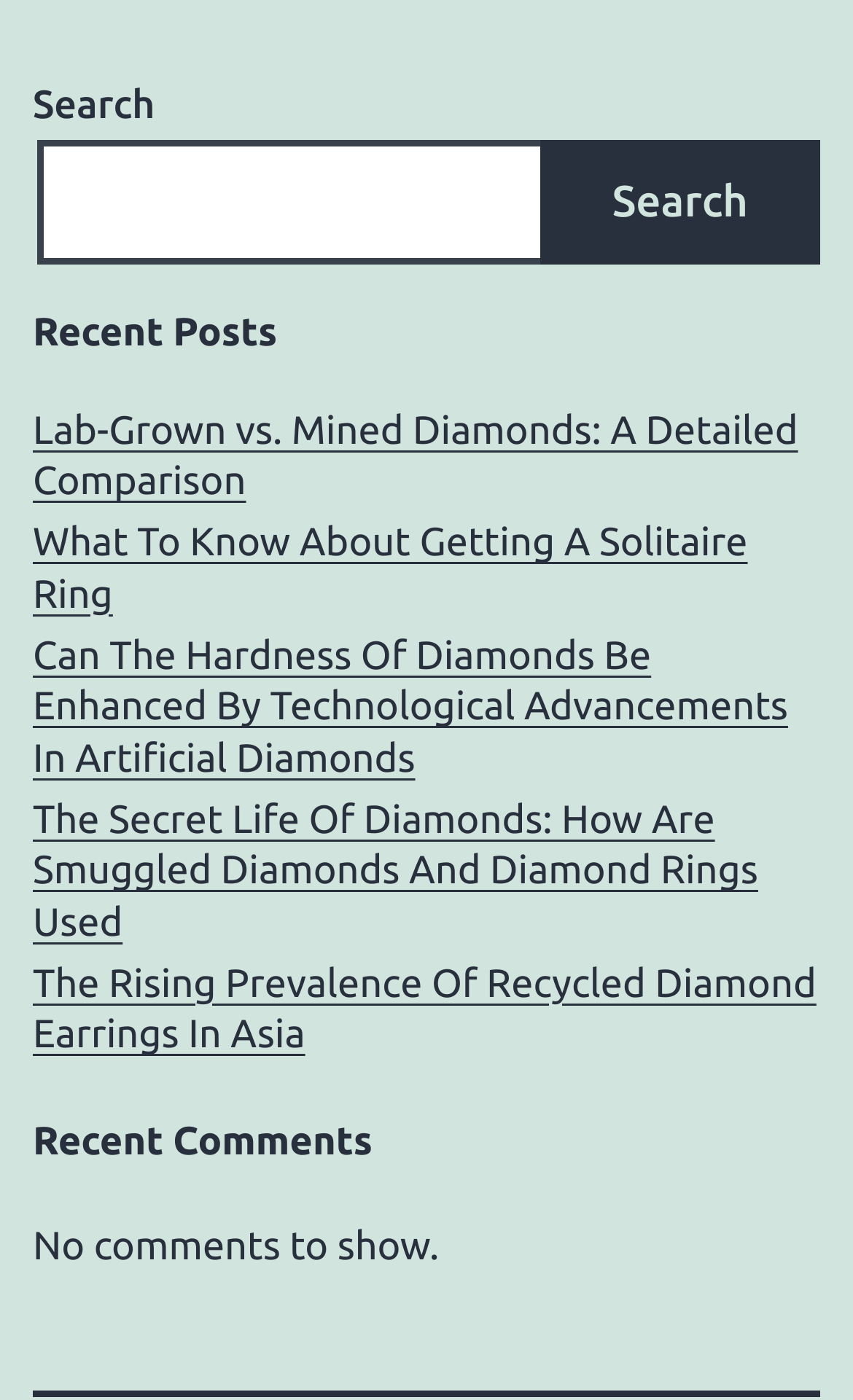What is the function of the button next to the search box?
Please respond to the question with a detailed and informative answer.

The button next to the search box has the same text as the search box, which is 'Search'. This suggests that the button is used to submit the search query and initiate the search function.